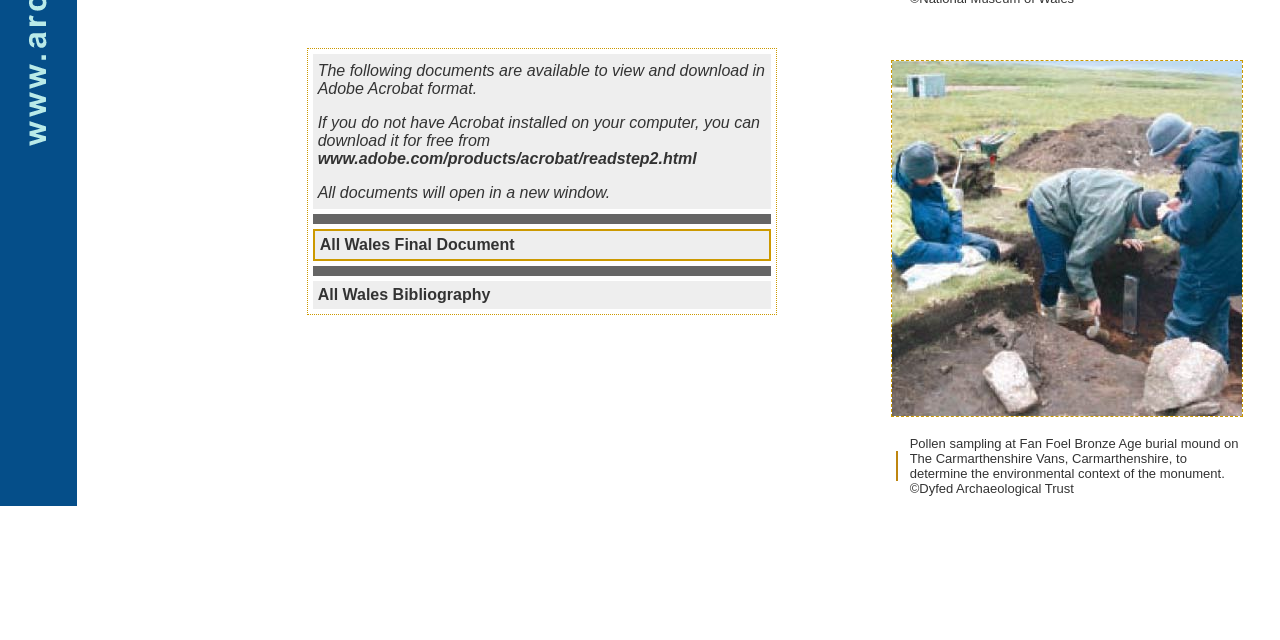Identify the bounding box for the described UI element: "www.adobe.com/products/acrobat/readstep2.html".

[0.248, 0.234, 0.544, 0.26]